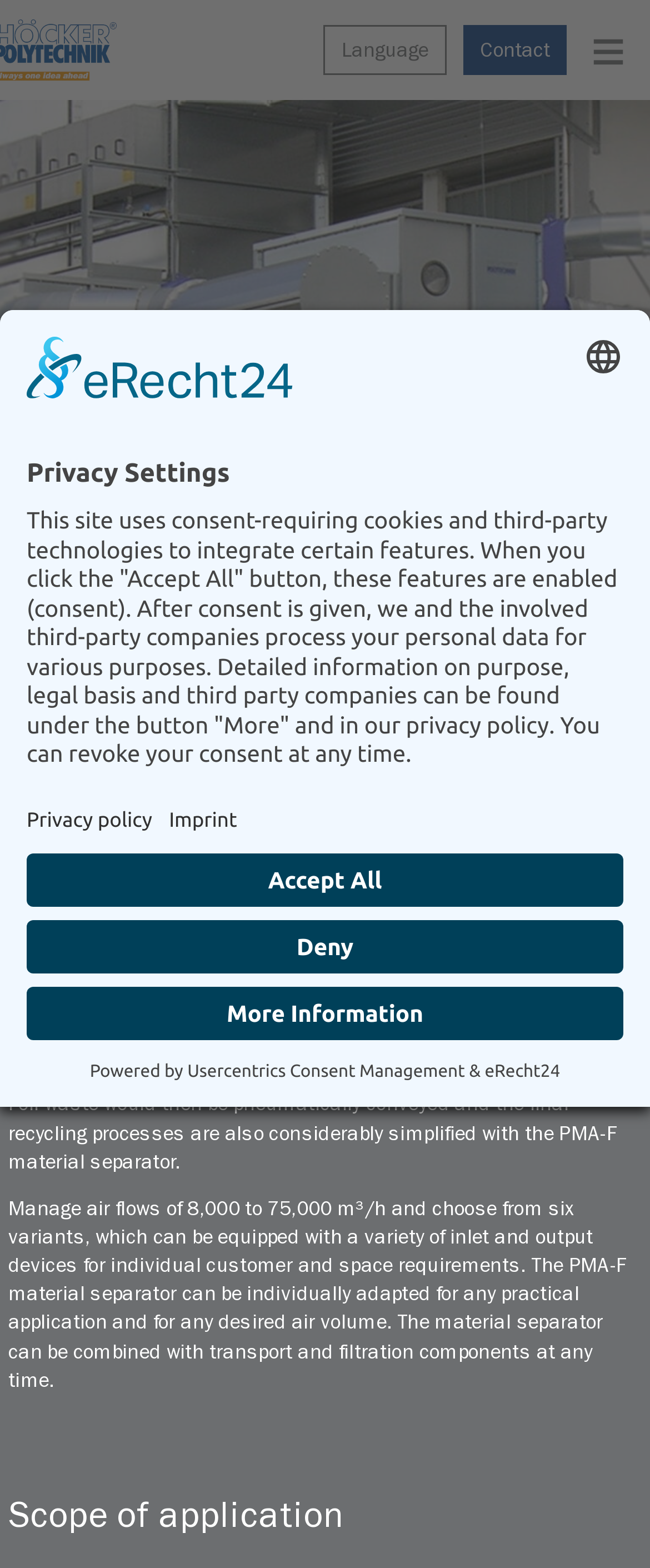Show the bounding box coordinates for the element that needs to be clicked to execute the following instruction: "Open privacy settings". Provide the coordinates in the form of four float numbers between 0 and 1, i.e., [left, top, right, bottom].

[0.0, 0.634, 0.113, 0.68]